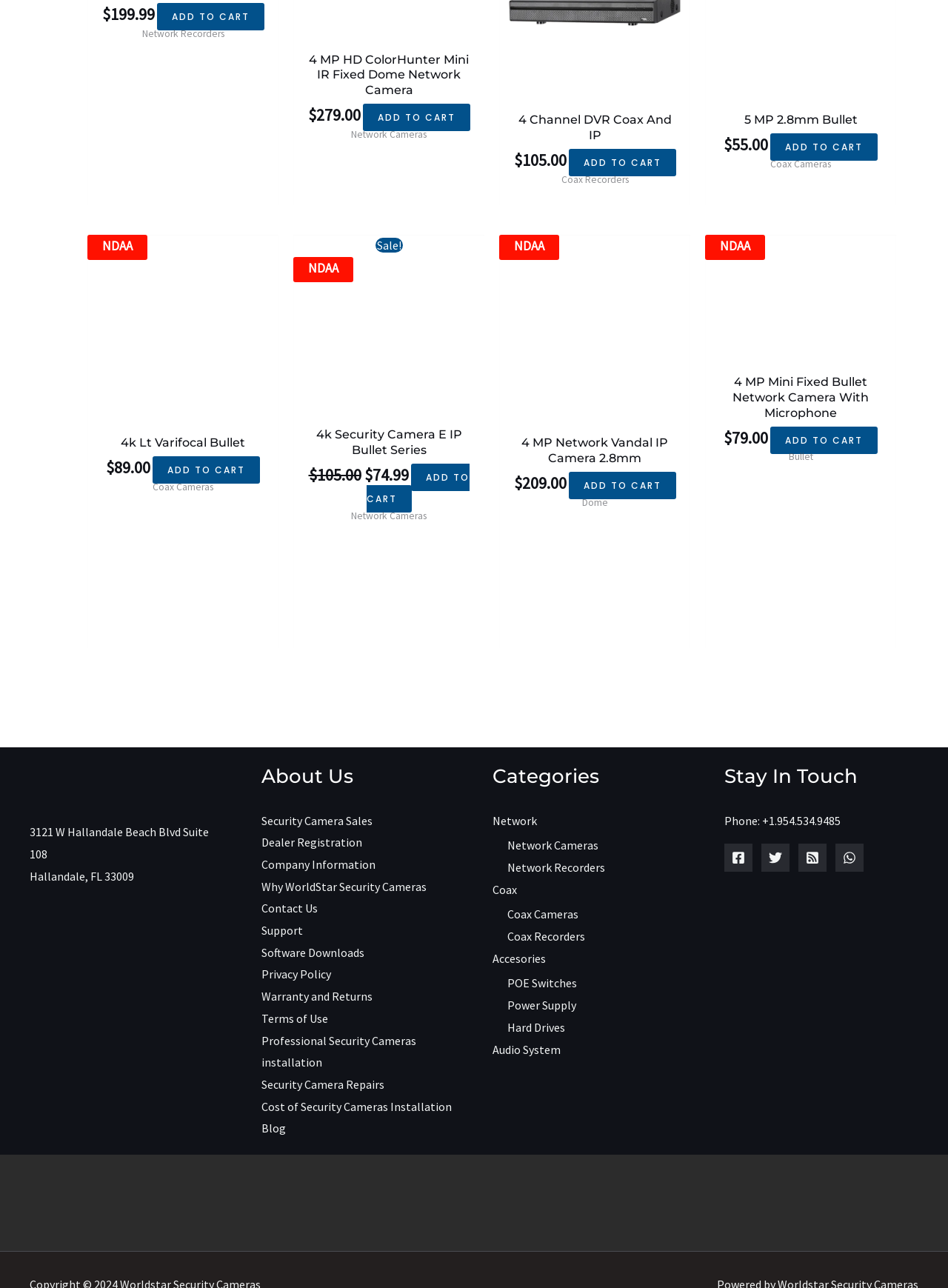Please give a succinct answer using a single word or phrase:
What is the address of the company?

3121 W Hallandale Beach Blvd Suite 108, Hallandale, FL 33009